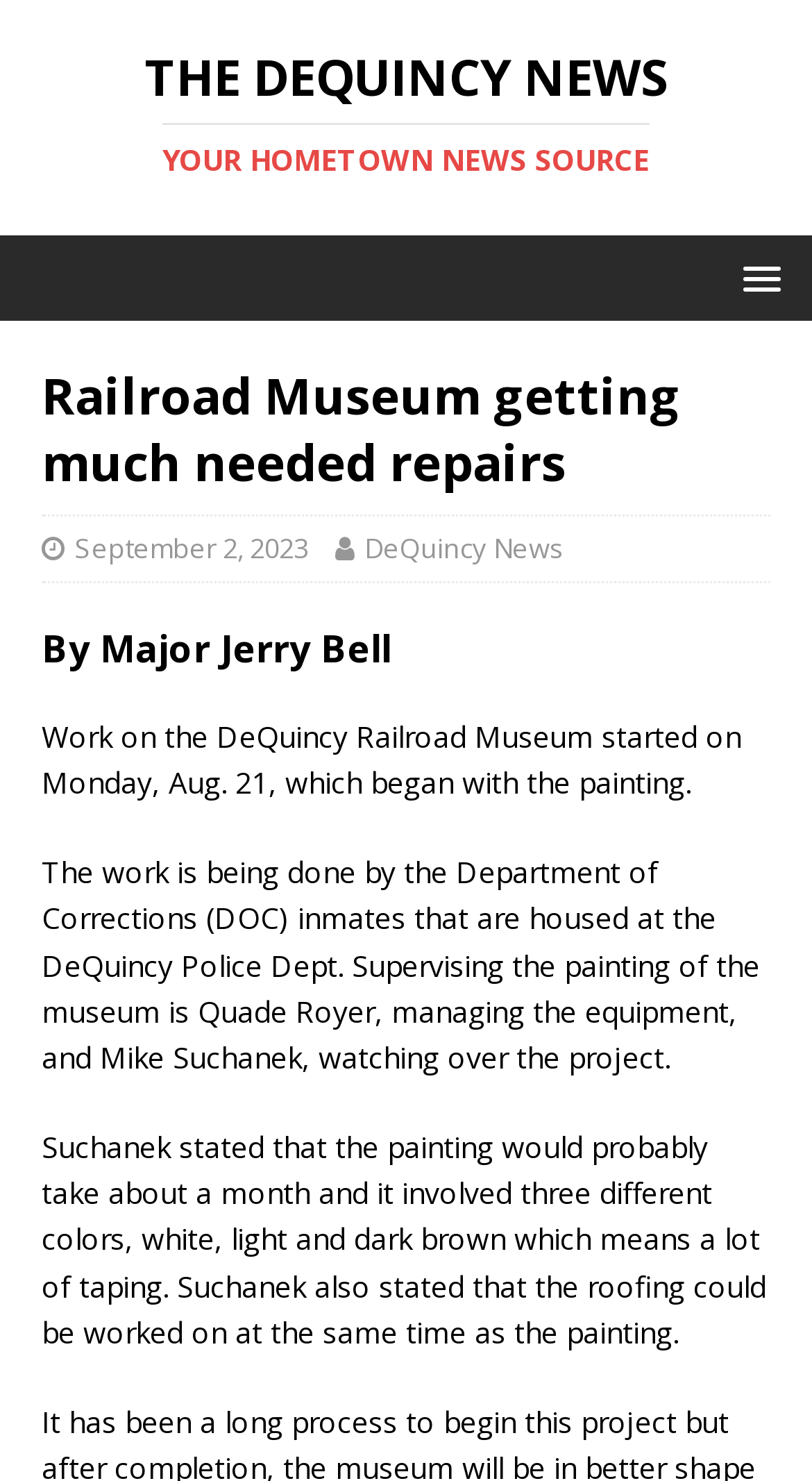Please determine the bounding box coordinates for the UI element described as: "Knowledge Center".

None